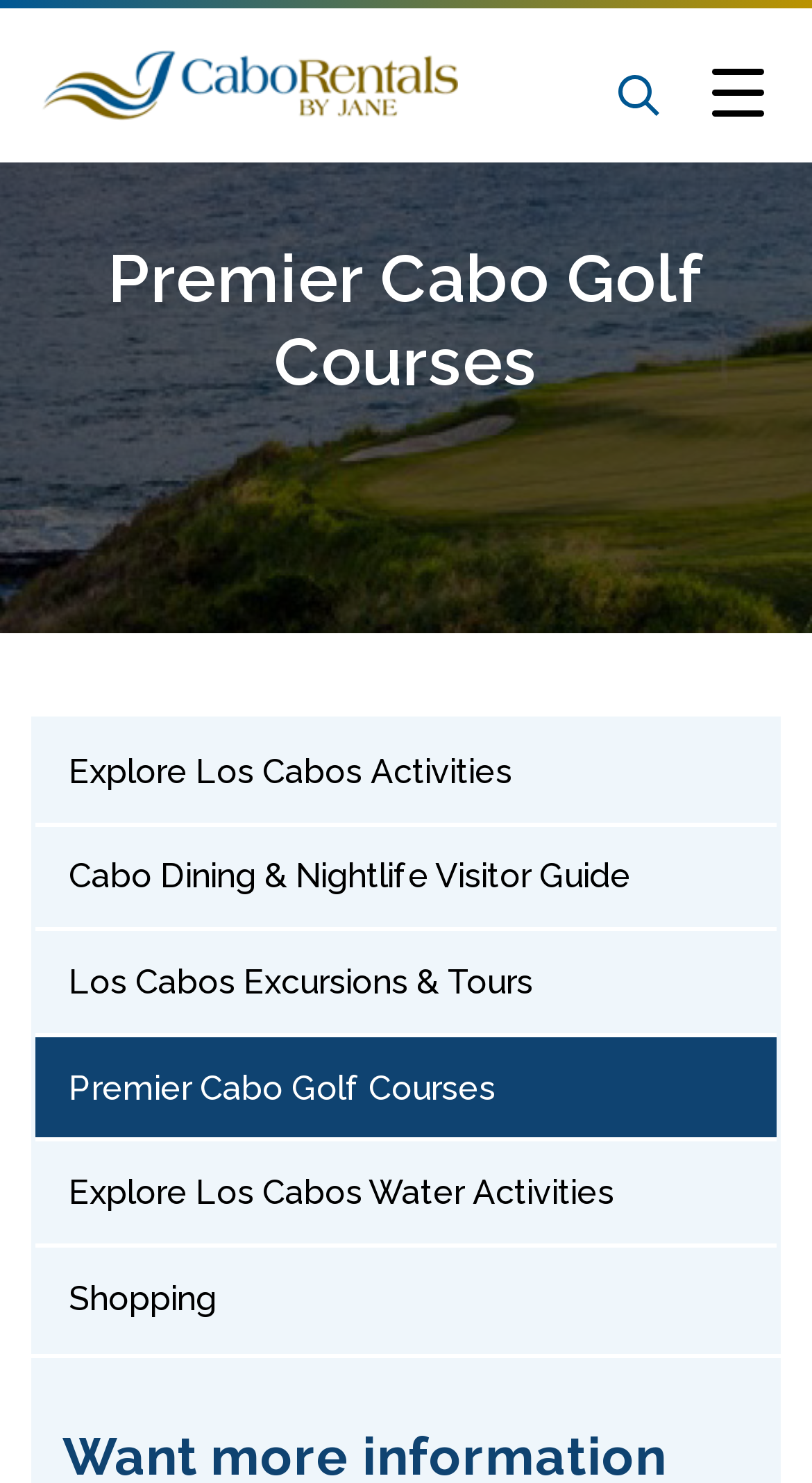Please provide the bounding box coordinates for the element that needs to be clicked to perform the following instruction: "Go to Explore Los Cabos Activities". The coordinates should be given as four float numbers between 0 and 1, i.e., [left, top, right, bottom].

[0.044, 0.486, 0.956, 0.554]